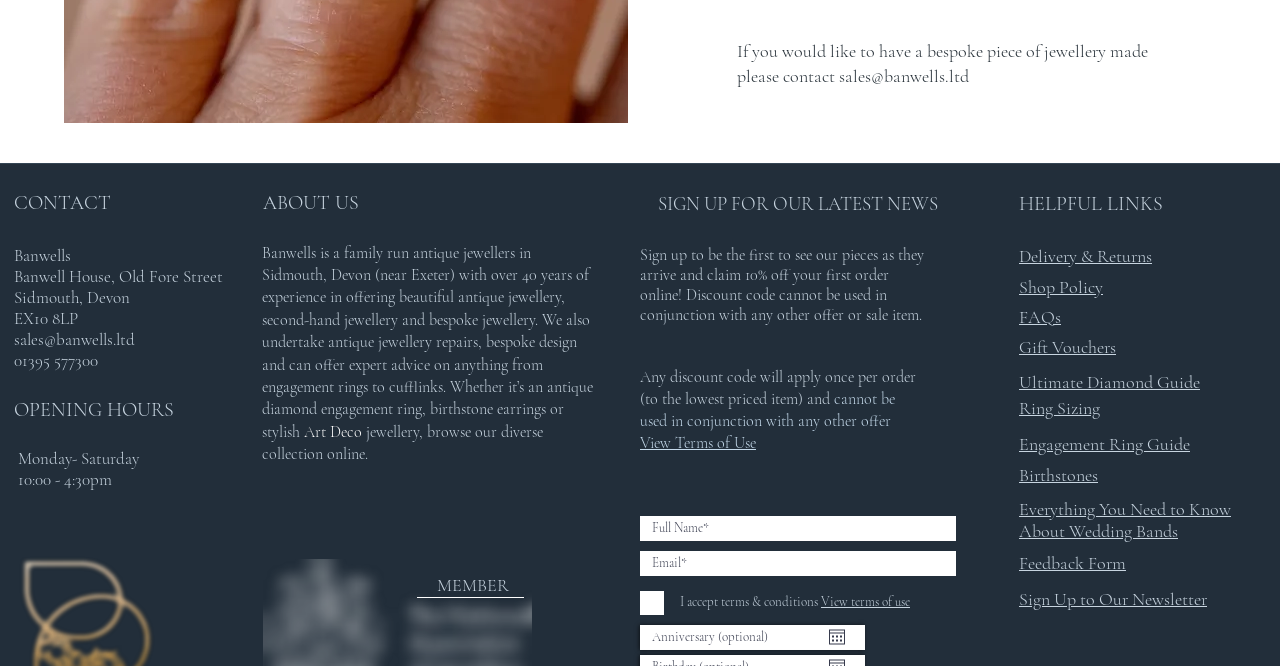Determine the bounding box coordinates of the region to click in order to accomplish the following instruction: "Learn more about bespoke jewellery". Provide the coordinates as four float numbers between 0 and 1, specifically [left, top, right, bottom].

[0.576, 0.06, 0.897, 0.131]